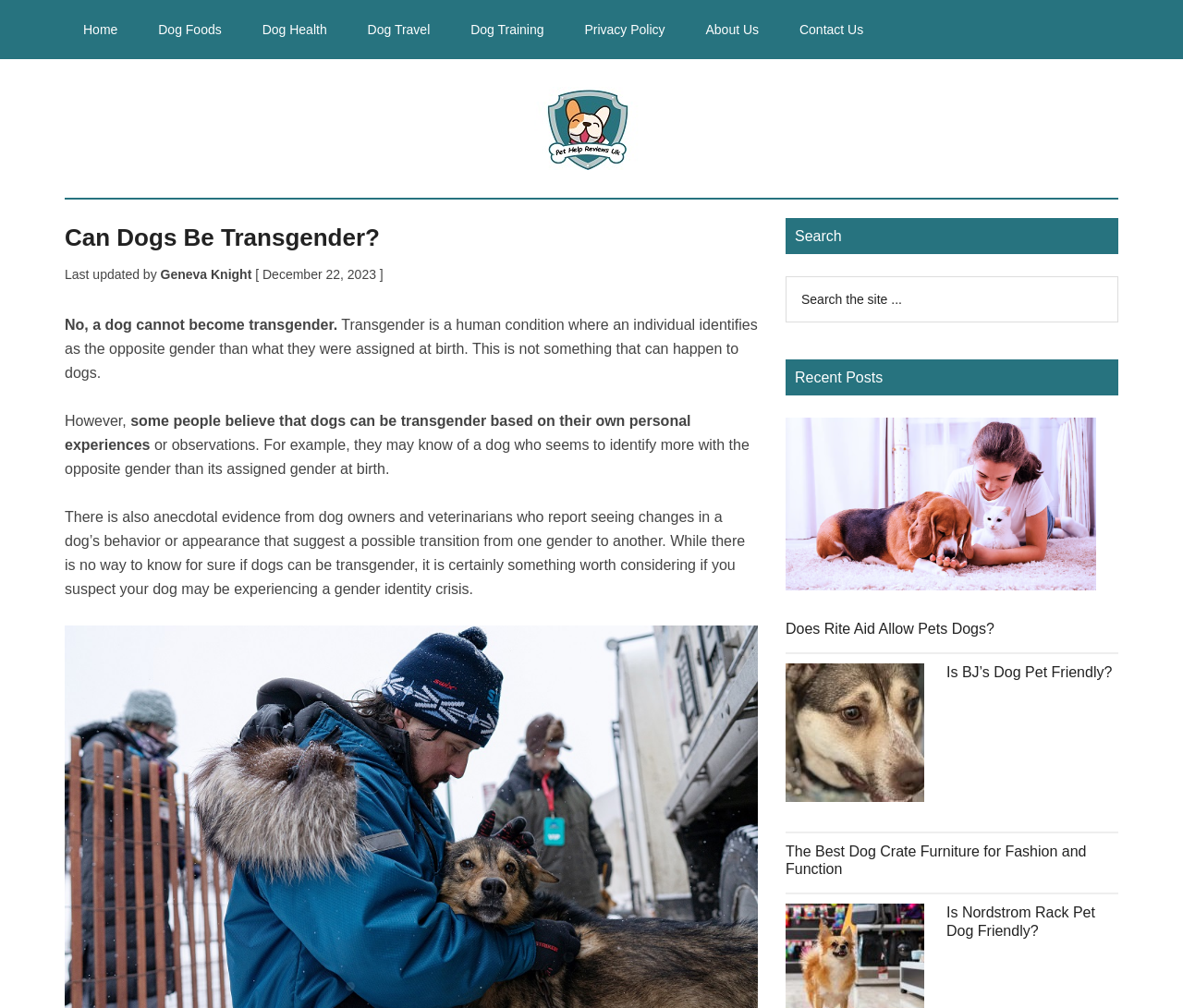Identify the bounding box for the UI element described as: "Is BJ’s Dog Pet Friendly?". The coordinates should be four float numbers between 0 and 1, i.e., [left, top, right, bottom].

[0.683, 0.659, 0.823, 0.675]